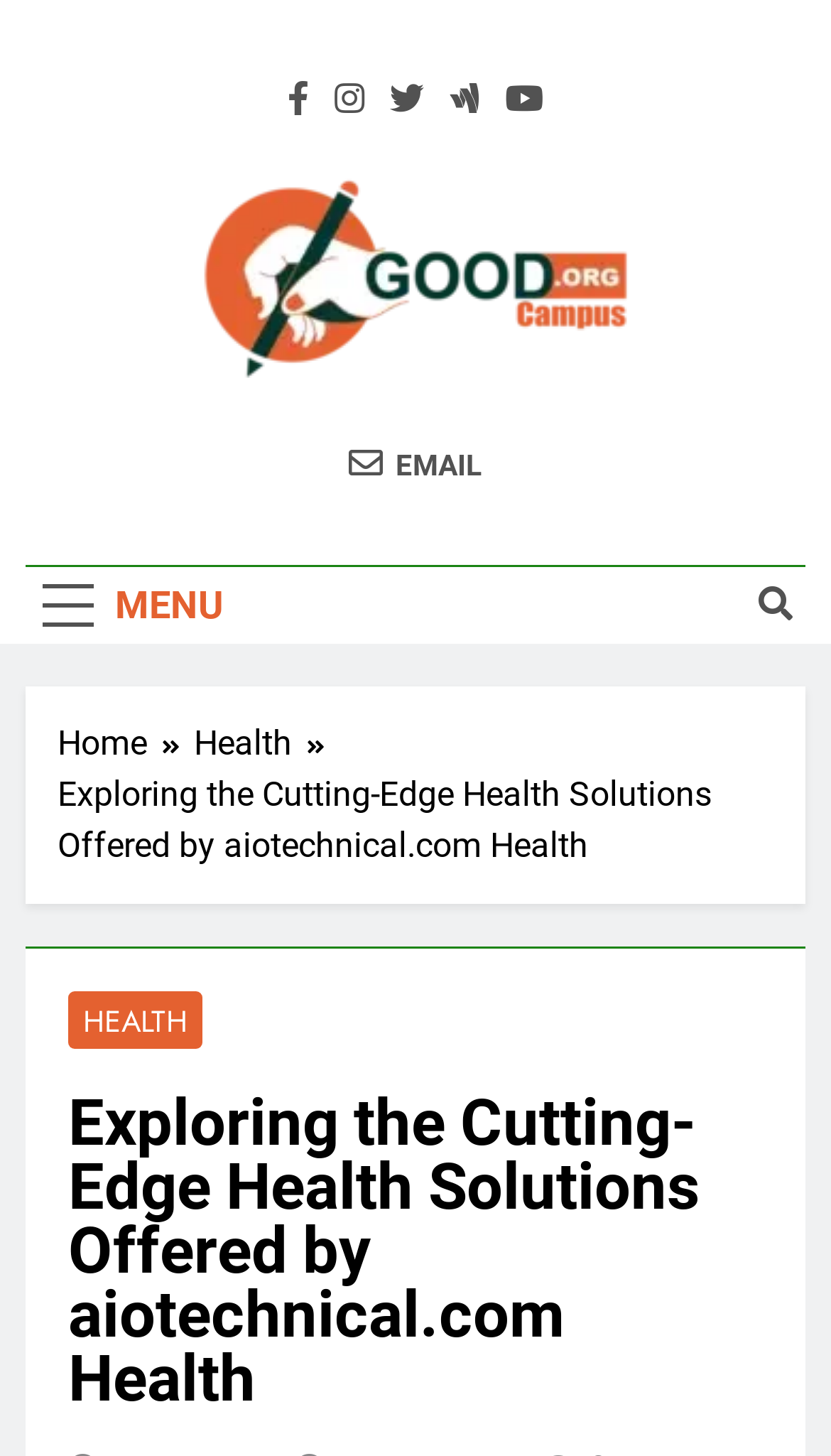Respond to the following query with just one word or a short phrase: 
What is the subheading below the main heading?

Exploring the Cutting-Edge Health Solutions Offered by aiotechnical.com Health